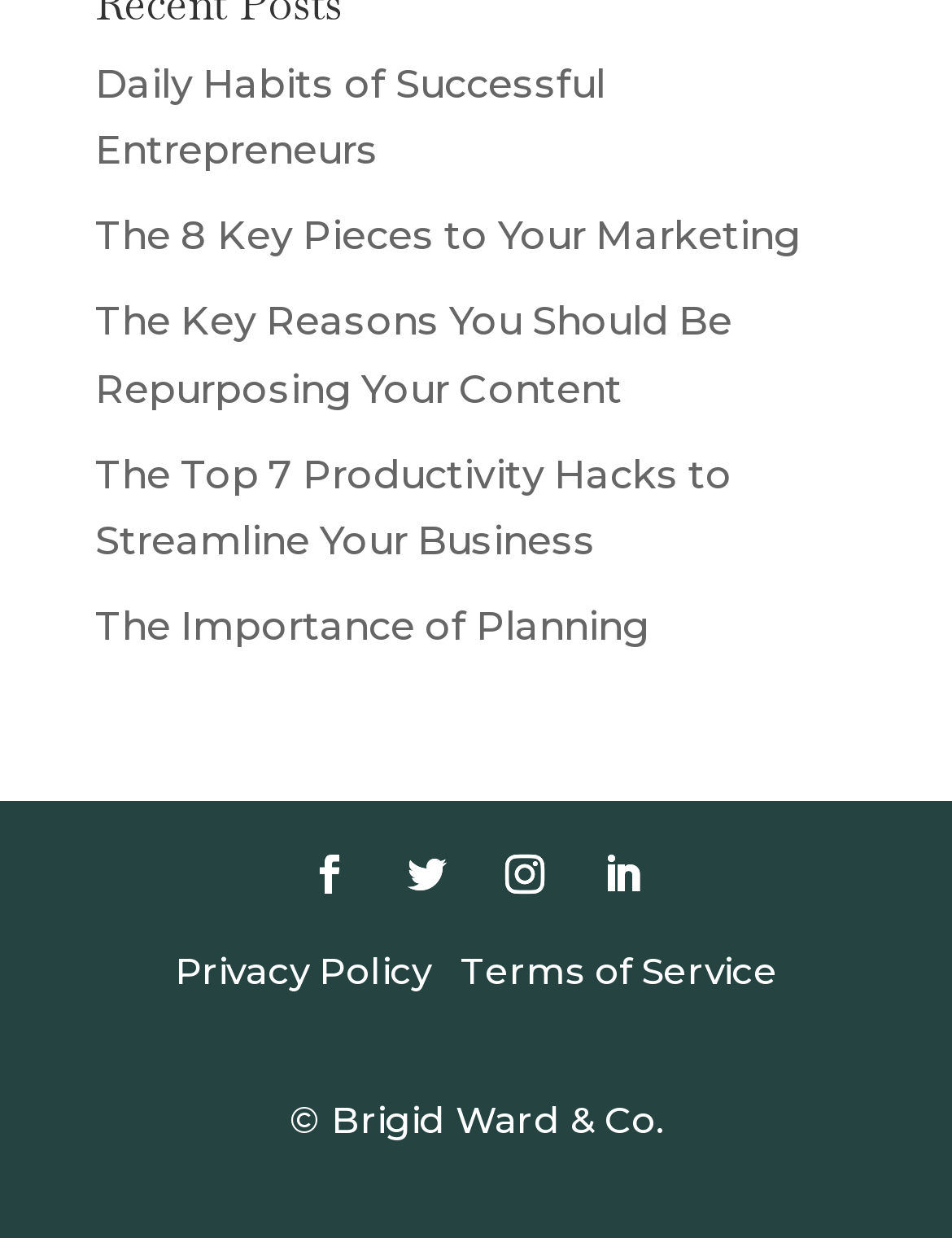Please find and report the bounding box coordinates of the element to click in order to perform the following action: "Check privacy policy". The coordinates should be expressed as four float numbers between 0 and 1, in the format [left, top, right, bottom].

[0.183, 0.766, 0.453, 0.803]